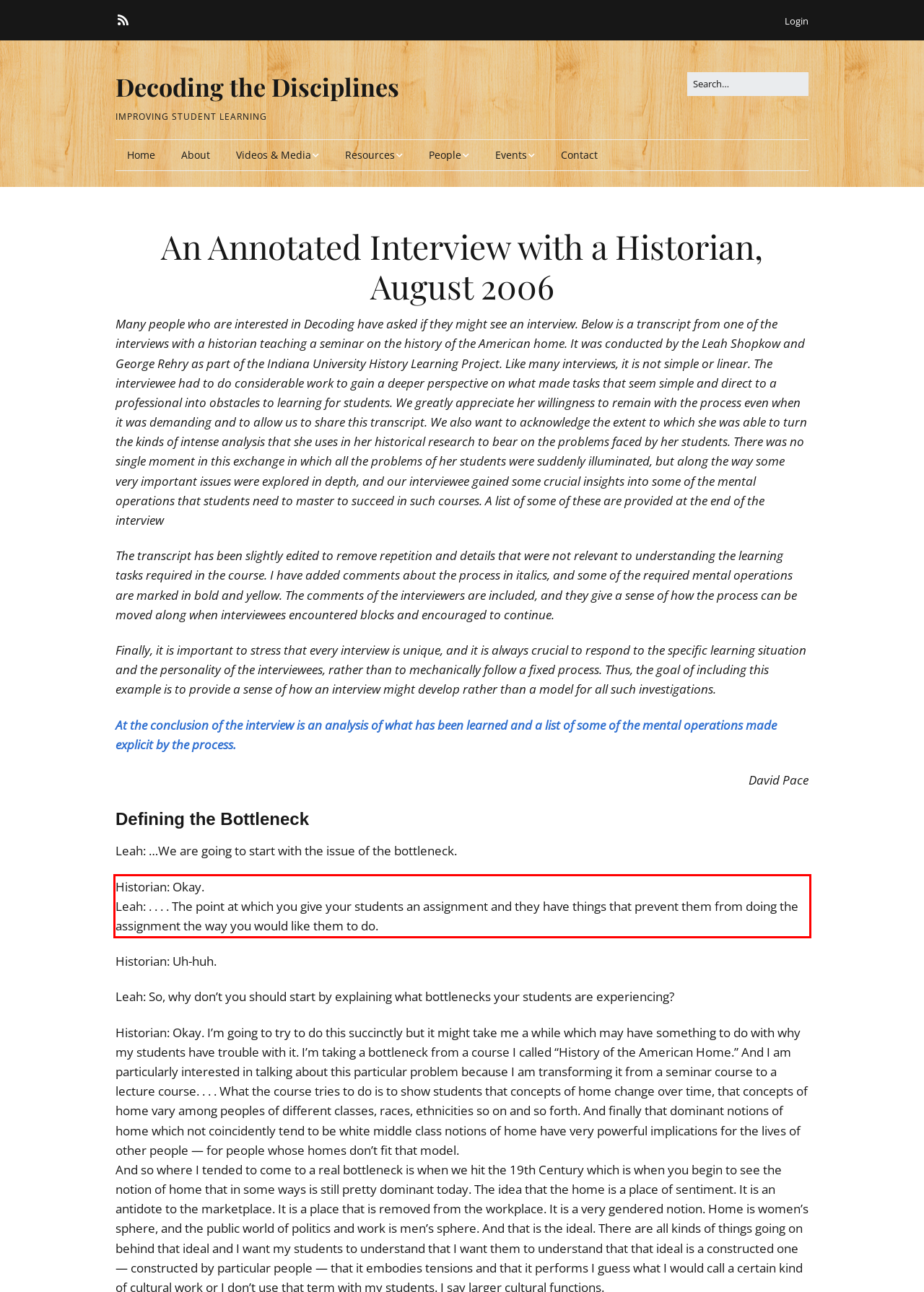Your task is to recognize and extract the text content from the UI element enclosed in the red bounding box on the webpage screenshot.

Historian: Okay. Leah: . . . . The point at which you give your students an assignment and they have things that prevent them from doing the assignment the way you would like them to do.